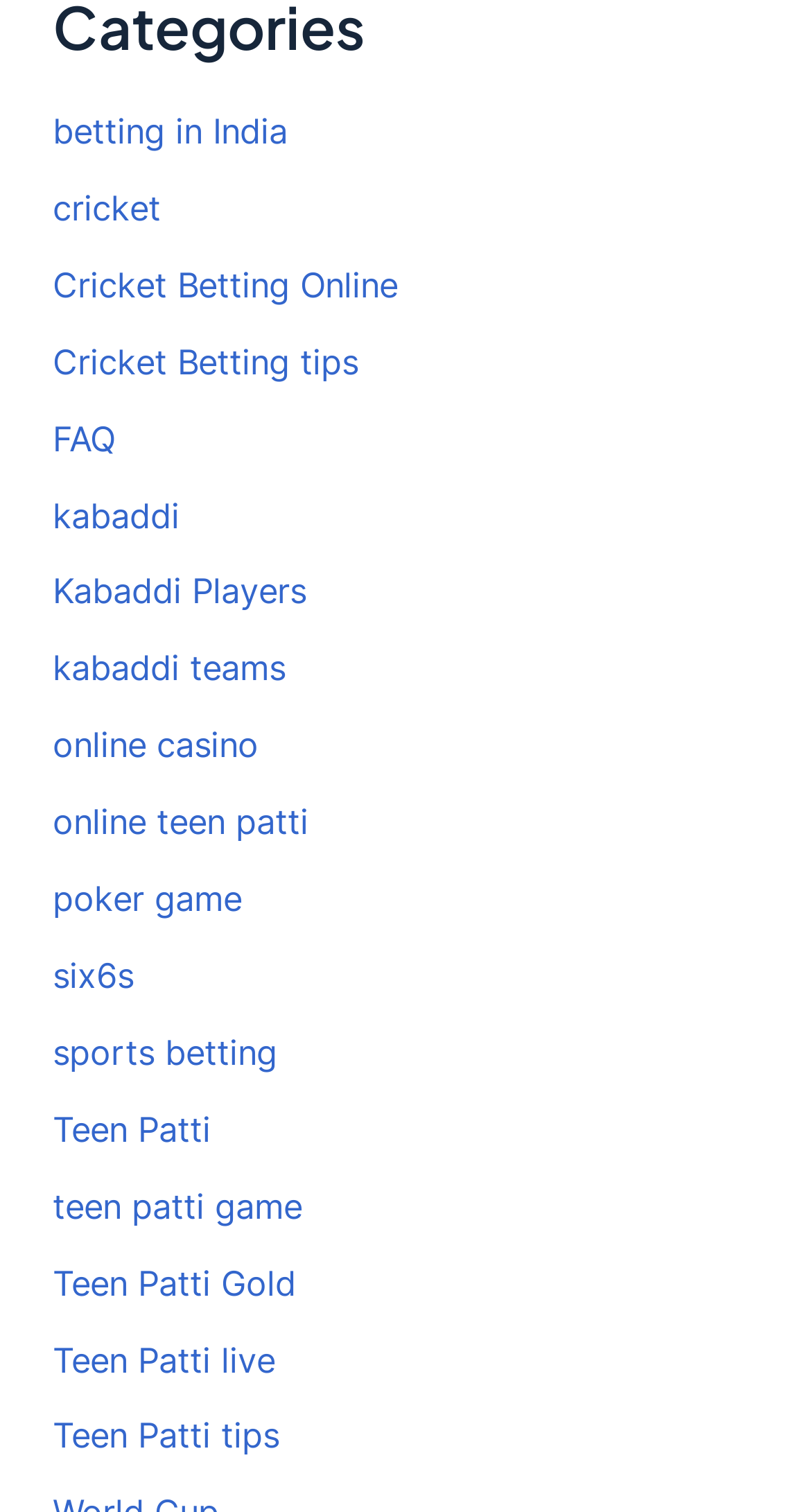Respond with a single word or phrase to the following question:
What is the primary focus of the 'Cricket Betting Online' link?

Betting